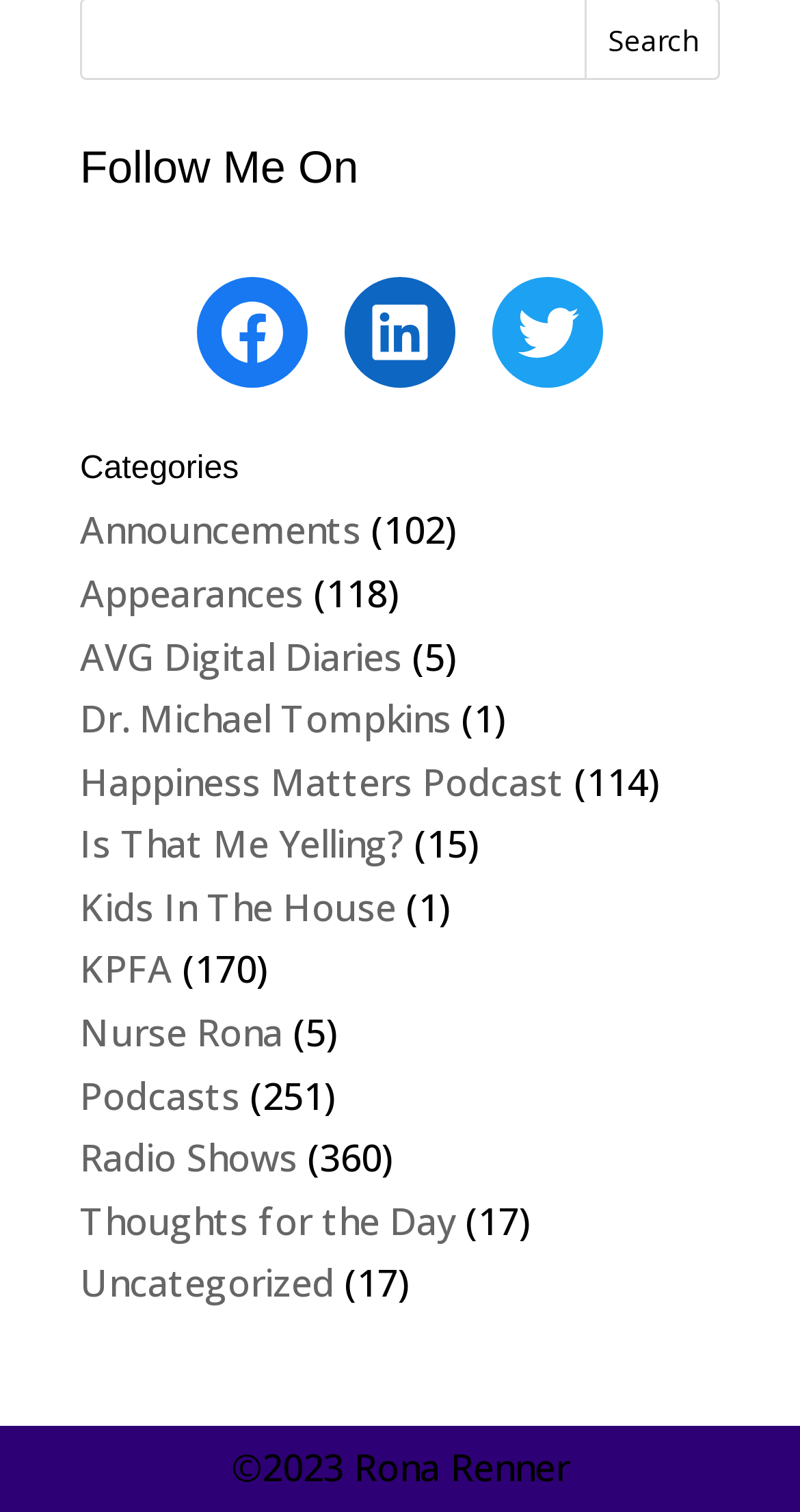Please determine the bounding box coordinates for the element that should be clicked to follow these instructions: "Search for a watch".

None